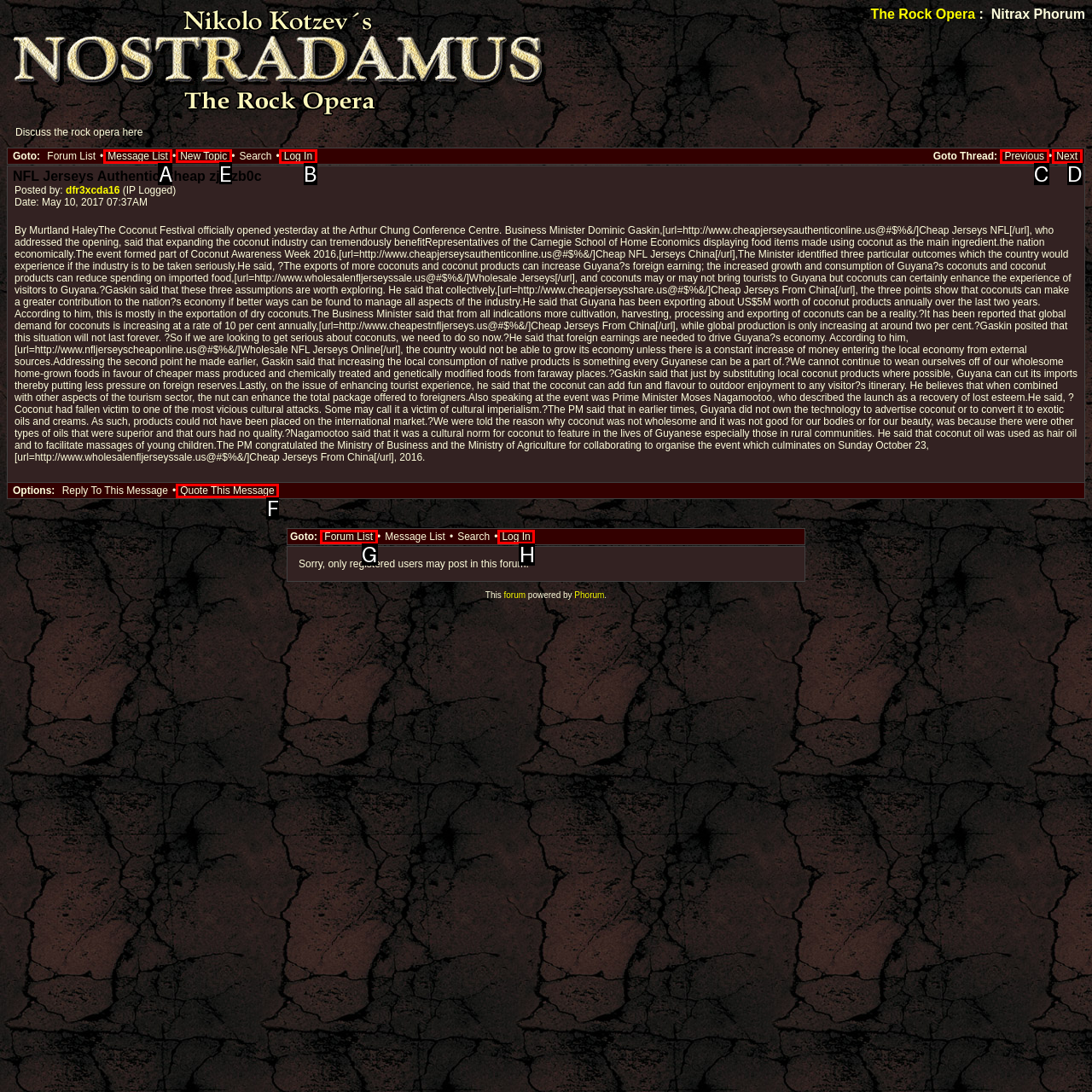Which HTML element should be clicked to complete the following task: Click on the 'New Topic' link?
Answer with the letter corresponding to the correct choice.

E